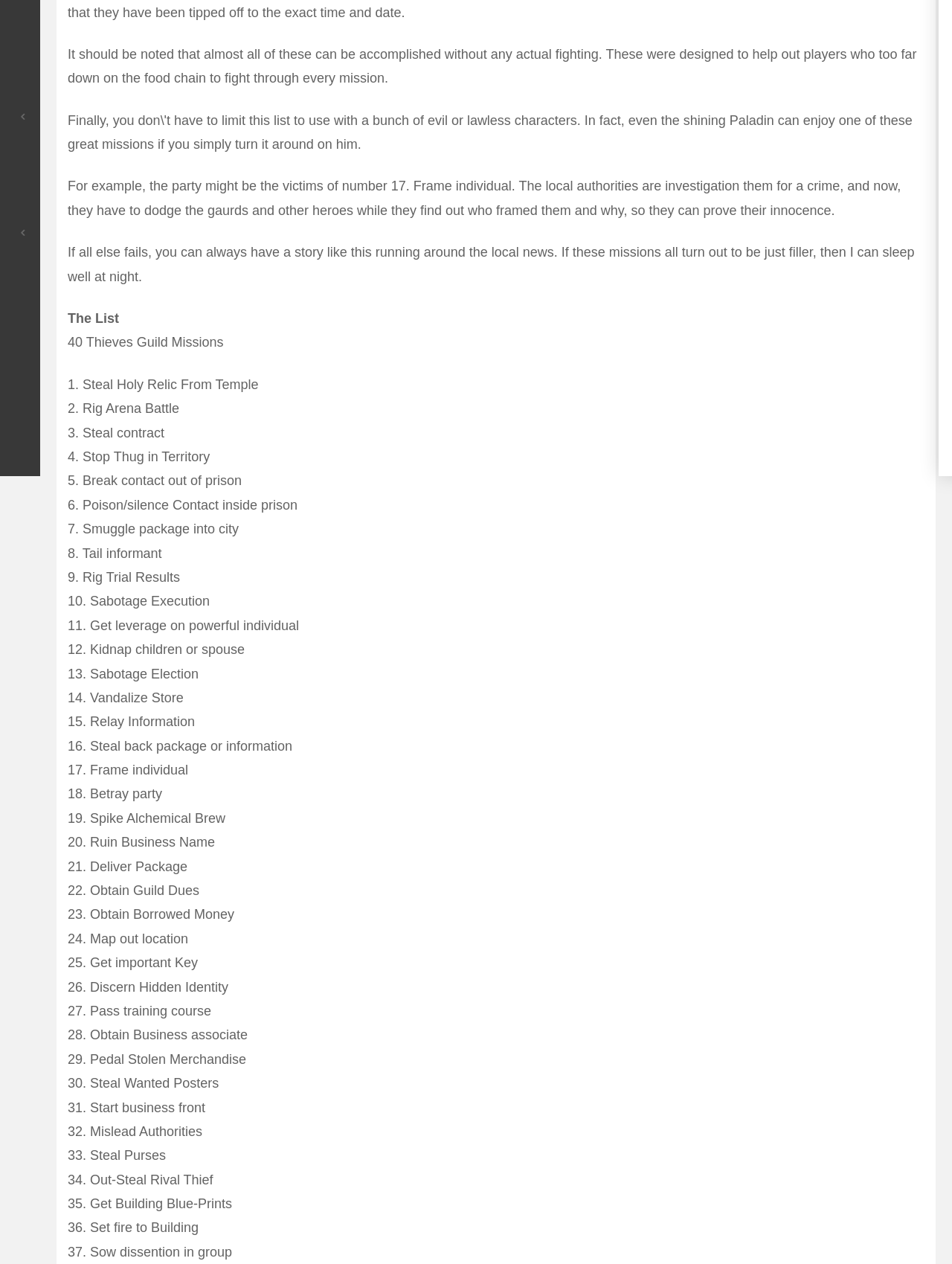Determine the bounding box of the UI component based on this description: "Author Rankings". The bounding box coordinates should be four float values between 0 and 1, i.e., [left, top, right, bottom].

[0.031, 0.226, 0.18, 0.246]